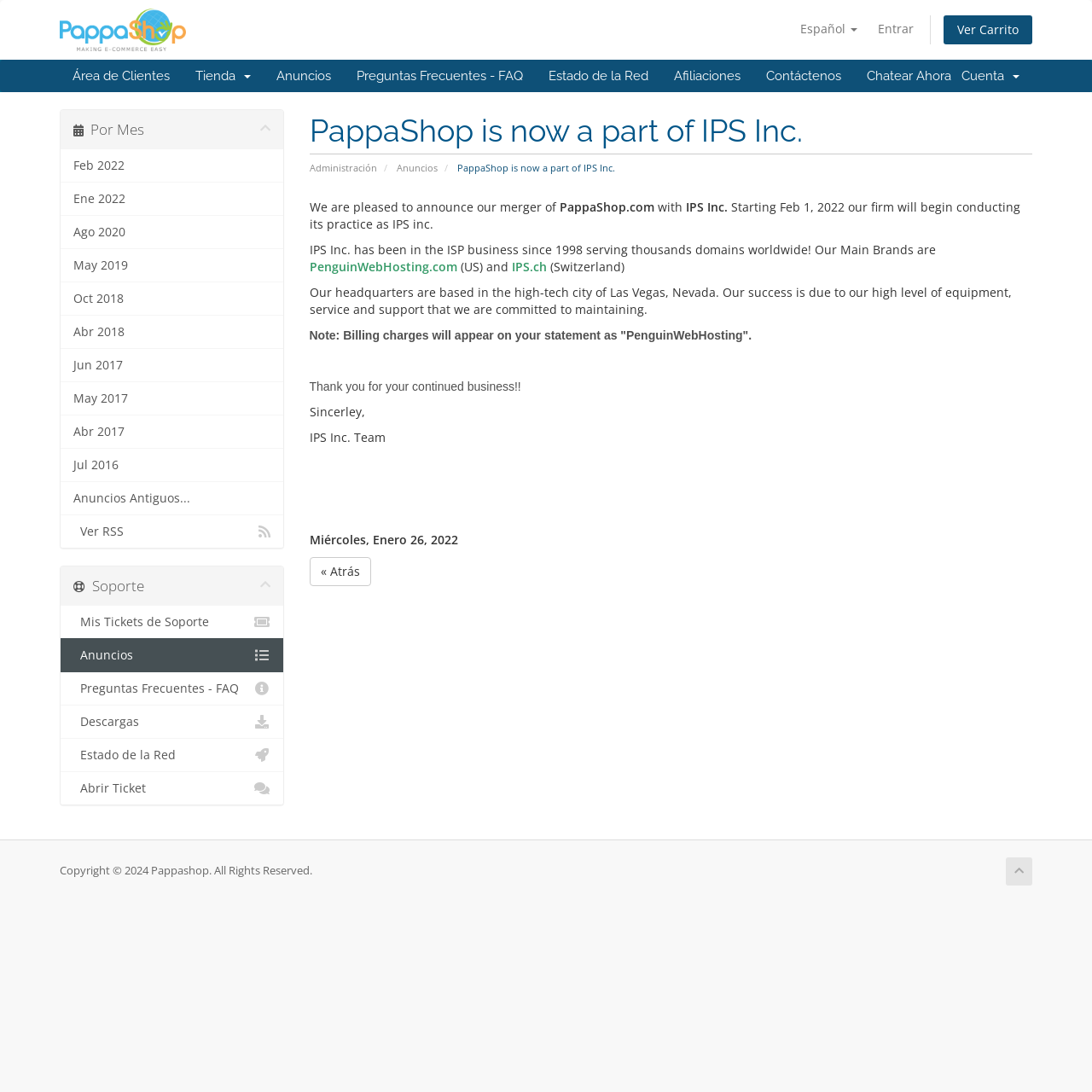Locate the bounding box coordinates of the clickable part needed for the task: "View Cart".

[0.864, 0.014, 0.945, 0.041]